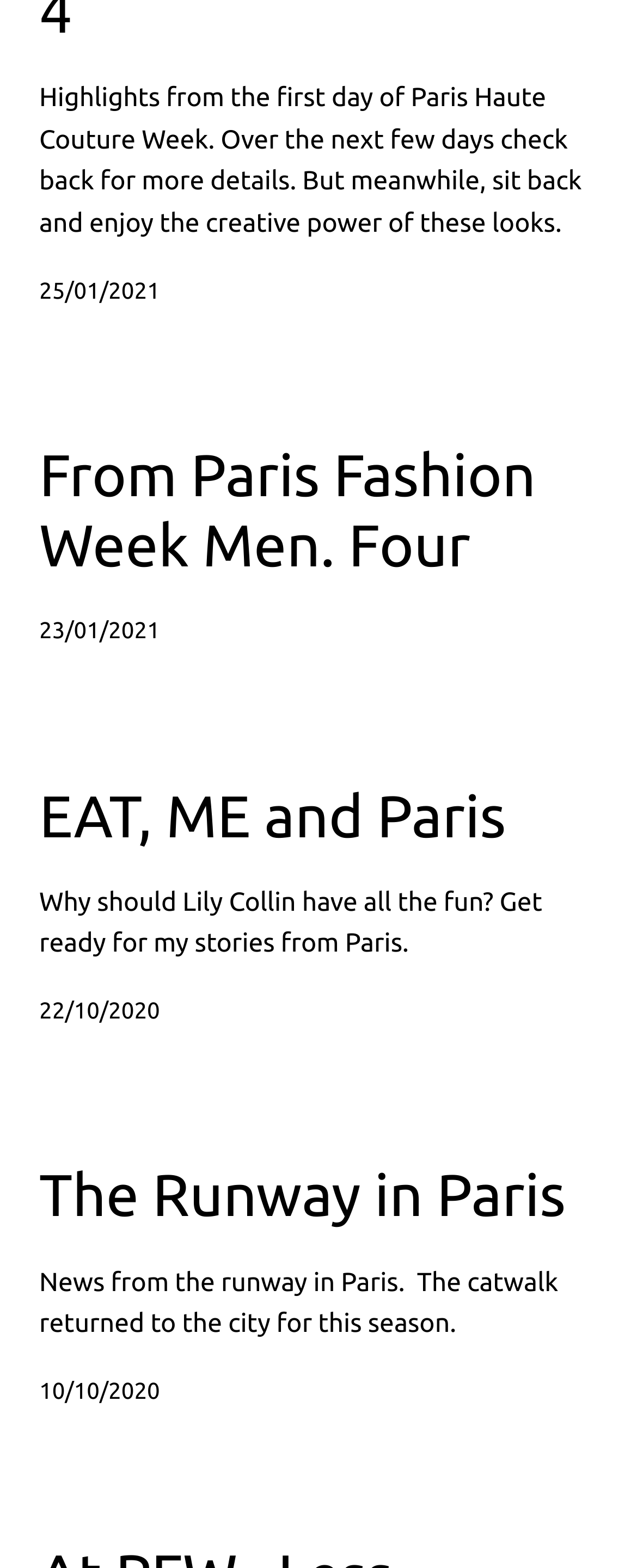Based on the description "The Runway in Paris", find the bounding box of the specified UI element.

[0.062, 0.74, 0.888, 0.784]